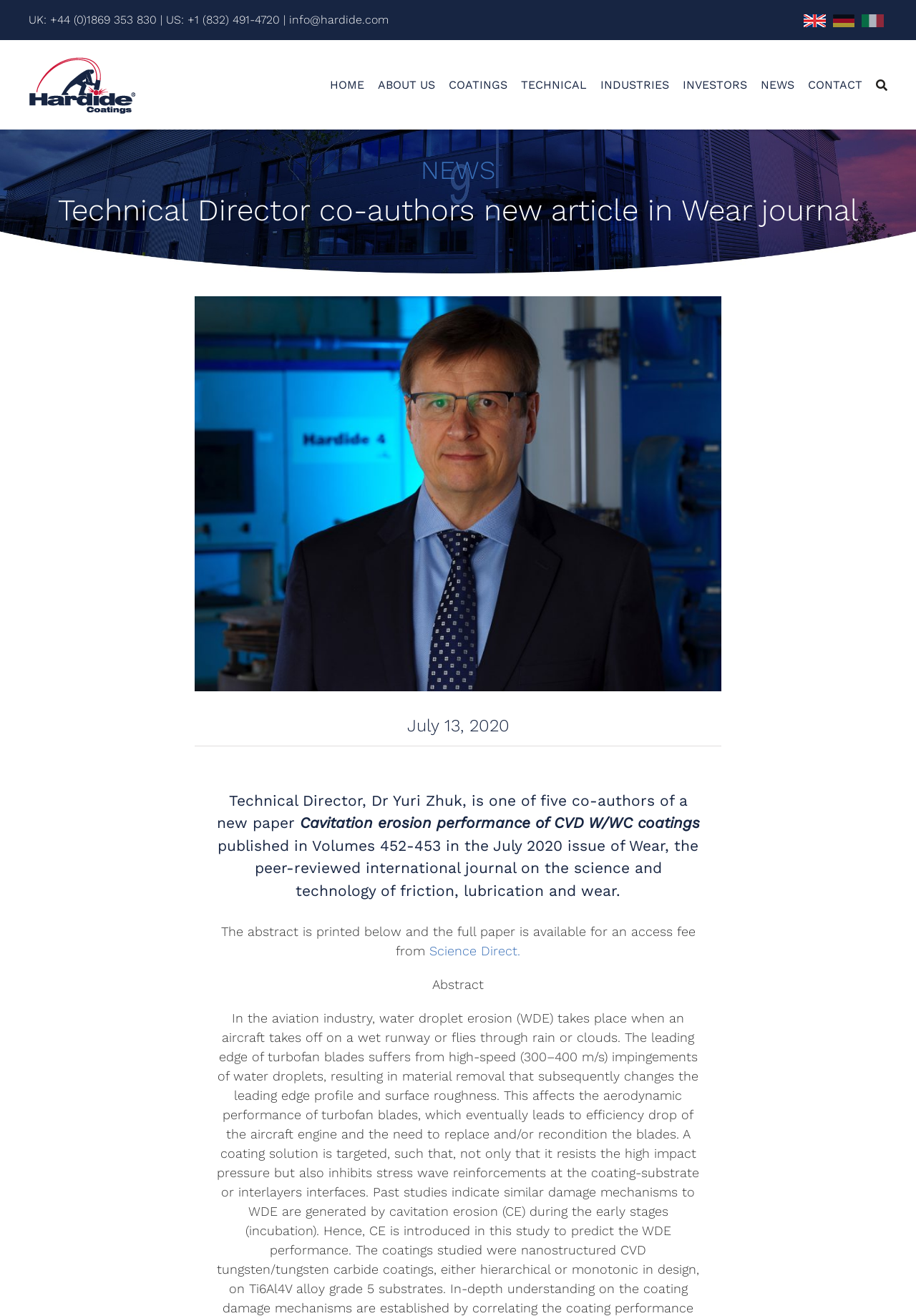Based on the element description, predict the bounding box coordinates (top-left x, top-left y, bottom-right x, bottom-right y) for the UI element in the screenshot: ABOUT US

[0.412, 0.03, 0.475, 0.098]